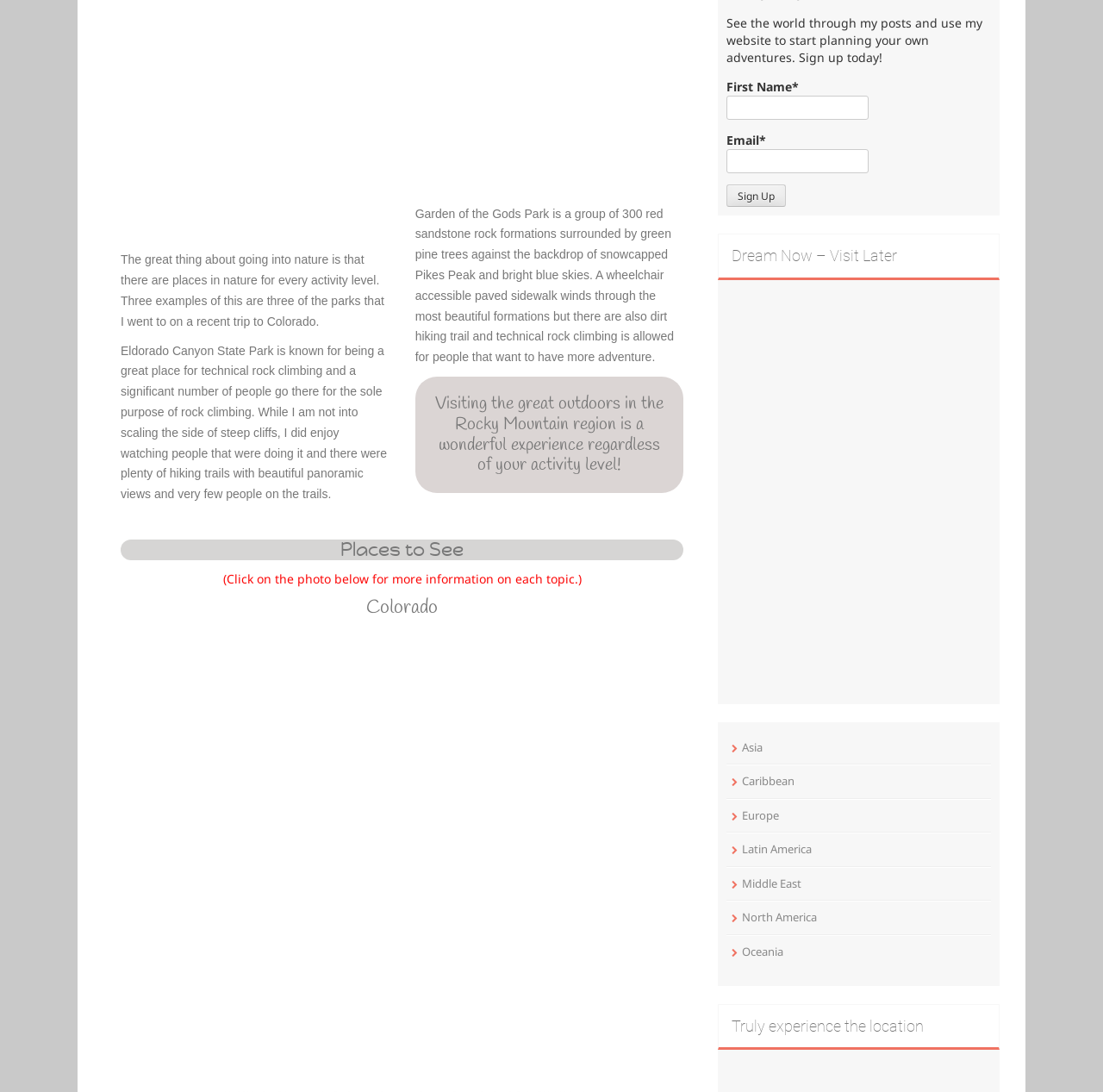Locate the bounding box coordinates of the clickable area needed to fulfill the instruction: "Click on the link to learn more about Eldorado Canyon State Park".

[0.109, 0.665, 0.353, 0.68]